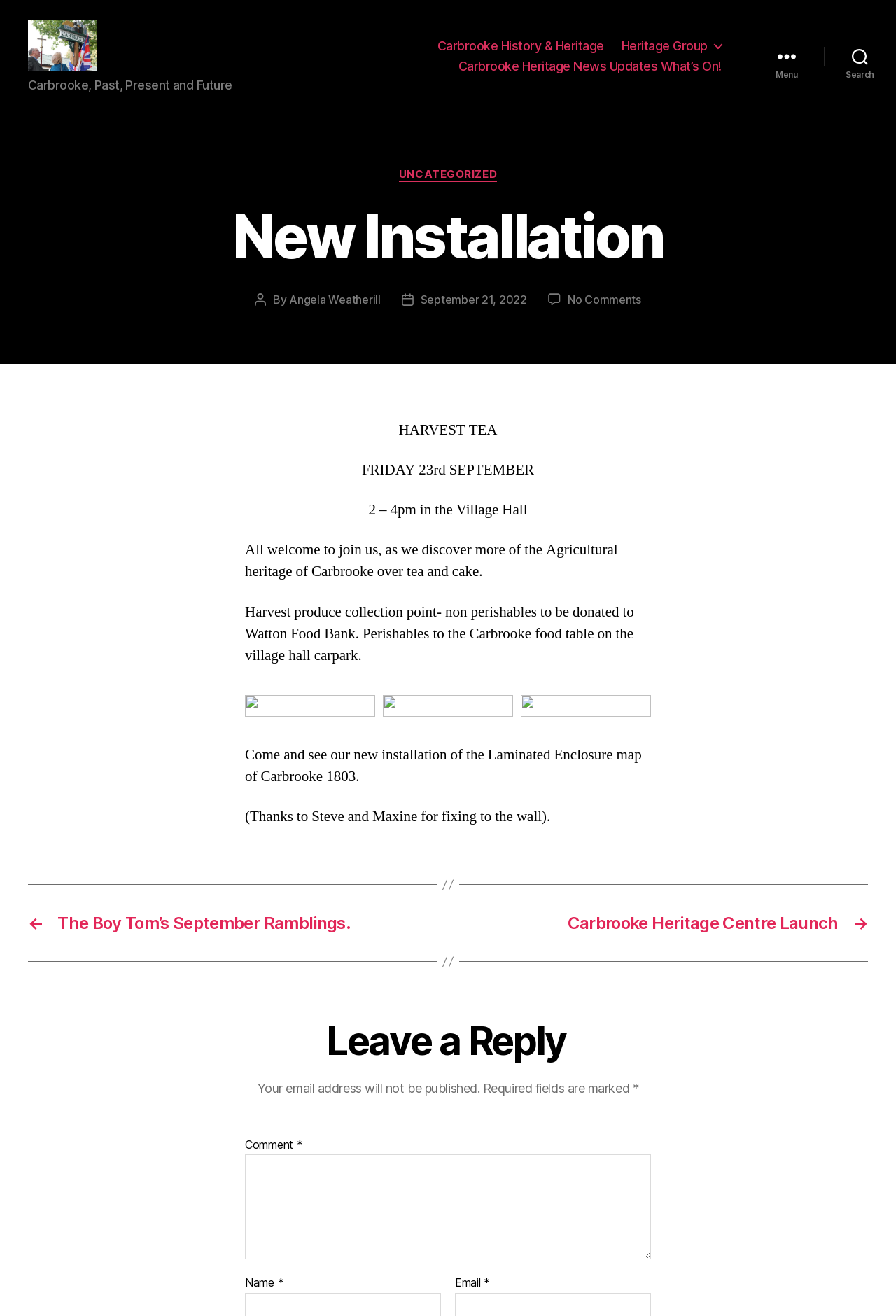Please specify the bounding box coordinates of the clickable region necessary for completing the following instruction: "Click the 'Carbrooke History' link". The coordinates must consist of four float numbers between 0 and 1, i.e., [left, top, right, bottom].

[0.031, 0.015, 0.126, 0.063]